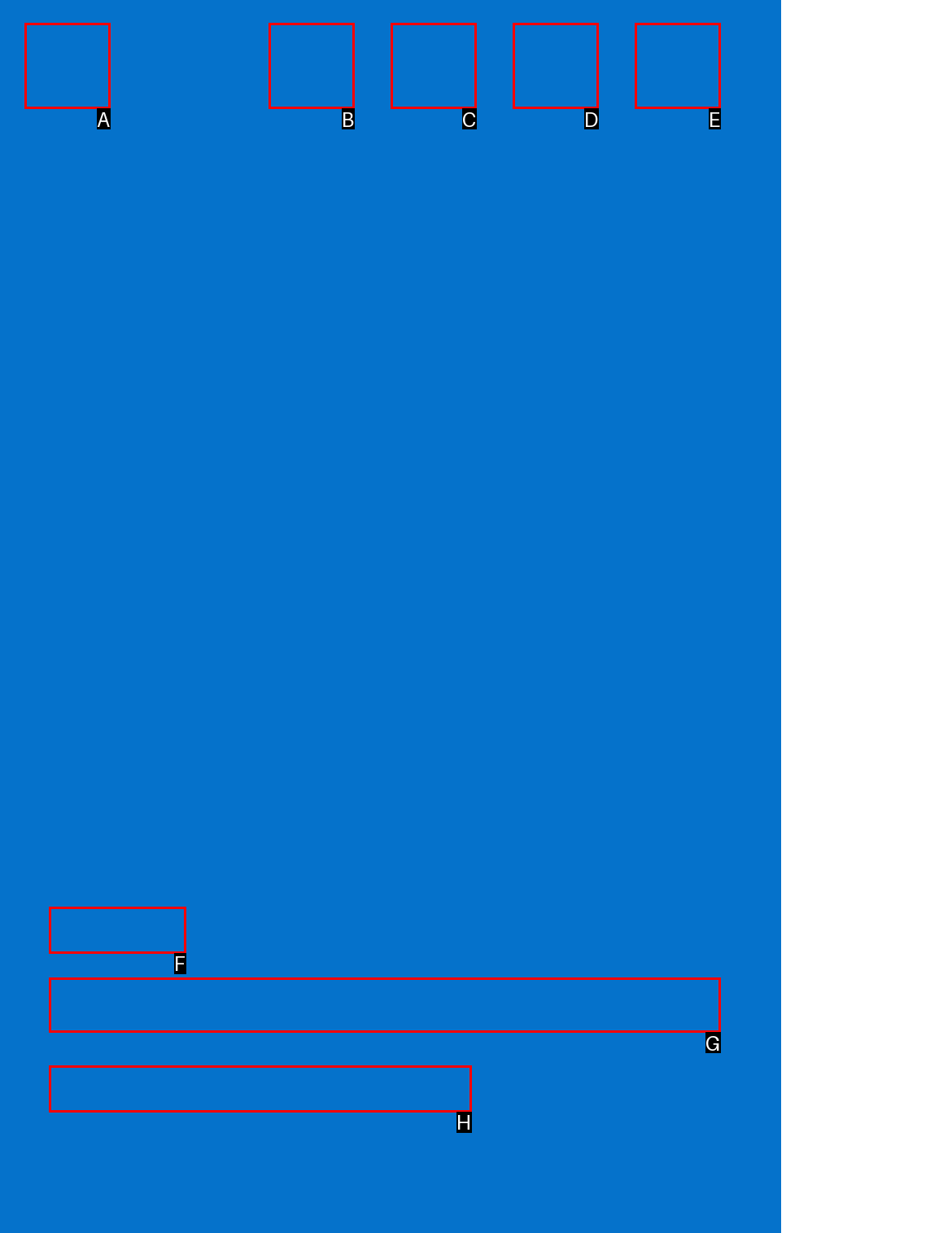Identify the HTML element that best matches the description: Privacy and cookies policy. Provide your answer by selecting the corresponding letter from the given options.

H